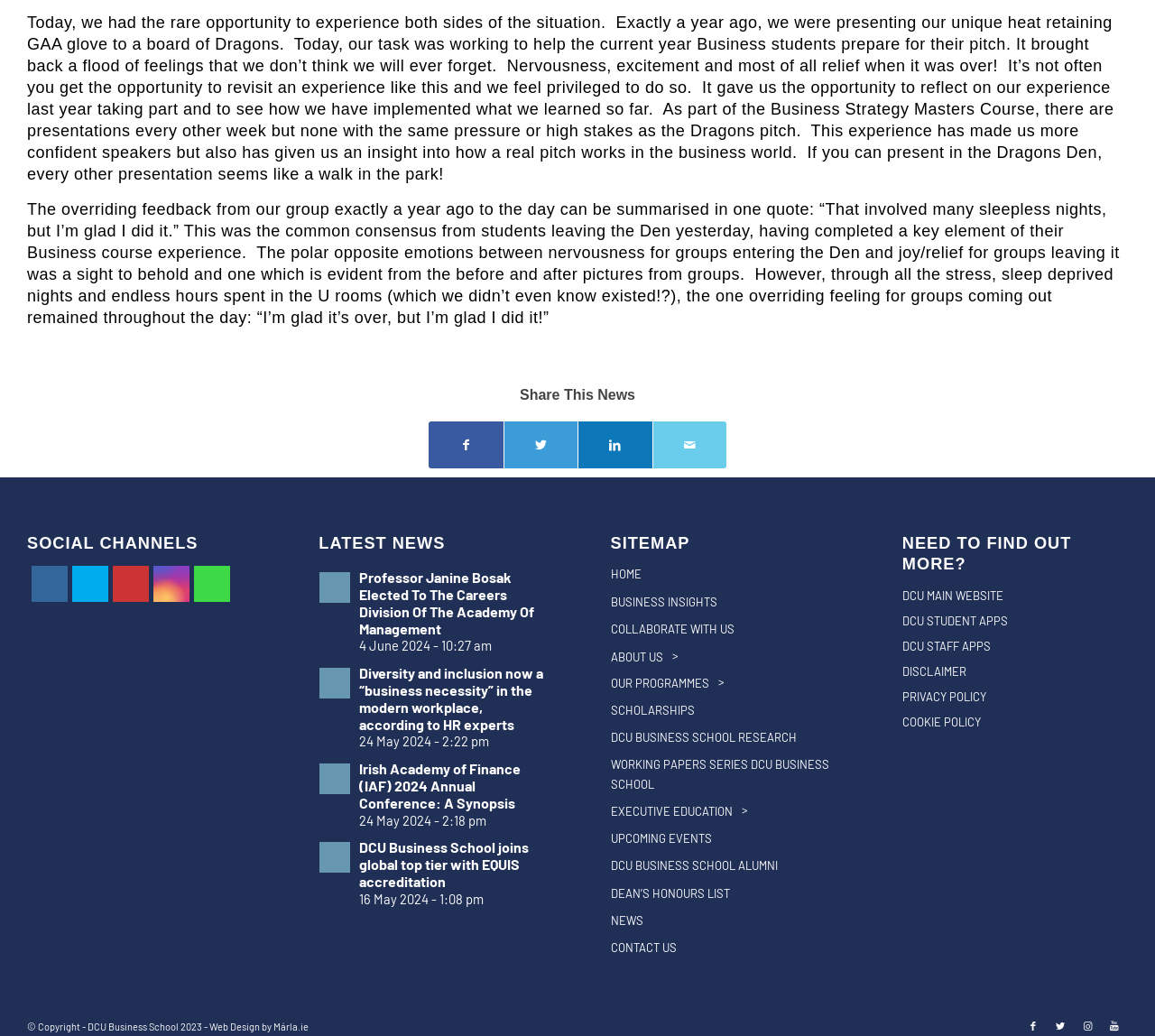Please answer the following question using a single word or phrase: 
What is the feeling expressed by students after completing a key element of their Business course experience?

Relief